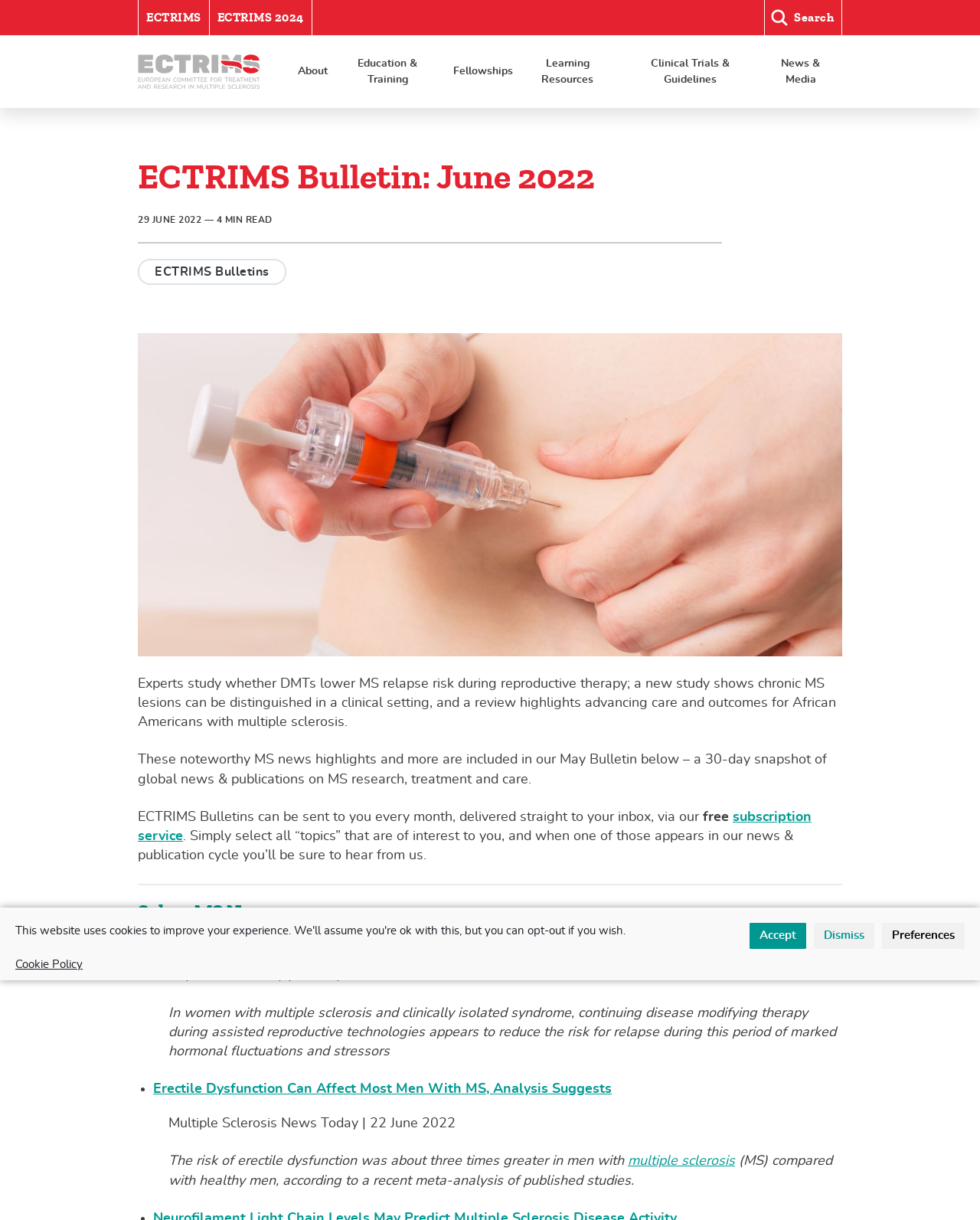Generate a comprehensive description of the webpage.

The webpage is the ECTRIMS Bulletin for June 2022, a newsletter focused on multiple sclerosis (MS) research, treatment, and care. At the top, there is a navigation bar with links to ECTRIMS, ECTRIMS 2024, and a search button. Below the navigation bar, there is a header section with the title "ECTRIMS Bulletin: June 2022" and a timestamp "29 JUNE 2022". 

The main content of the page is divided into sections. The first section summarizes the bulletin, stating that experts are studying whether COVID-19 vaccines cause demyelination, and that a study on cognition and motor performance in relapsing-remitting MS offers new insights. 

The next section is a list of news highlights, including articles about disease-modifying therapies (DMTs) lowering MS relapse risk during reproductive therapy, chronic MS lesions being distinguishable in a clinical setting, and advancing care and outcomes for African Americans with MS. 

Below this section, there is a call to action to subscribe to the ECTRIMS Bulletin, which can be sent to users every month via email. 

The final section is a list of selected MS news articles, including "DMTs Lower Multiple Sclerosis Relapse Risk During Reproductive Therapy" and "Erectile Dysfunction Can Affect Most Men With MS, Analysis Suggests". Each article has a brief summary and a link to the original source.